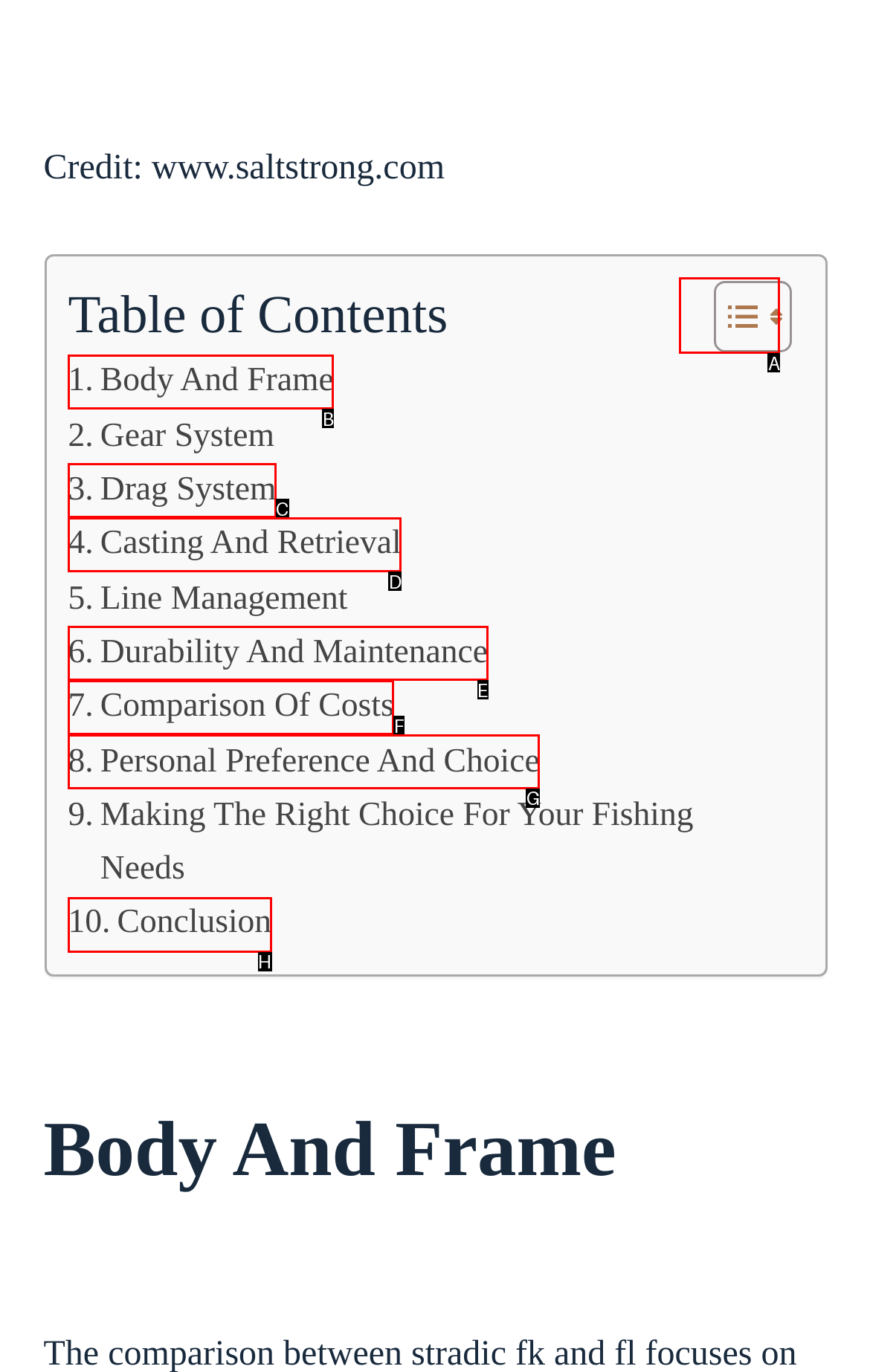What option should I click on to execute the task: Read . Conclusion? Give the letter from the available choices.

H